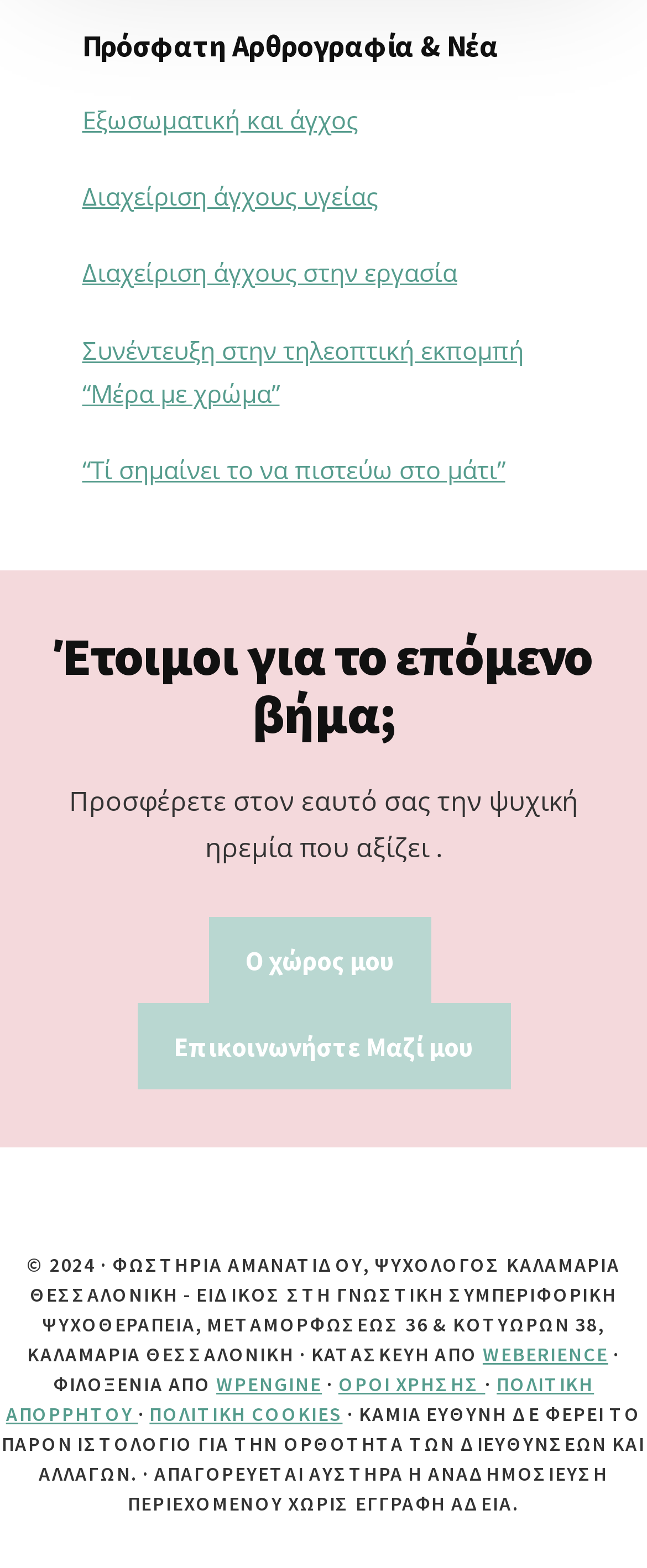Please find the bounding box coordinates of the element that you should click to achieve the following instruction: "Contact the psychologist". The coordinates should be presented as four float numbers between 0 and 1: [left, top, right, bottom].

[0.212, 0.64, 0.788, 0.695]